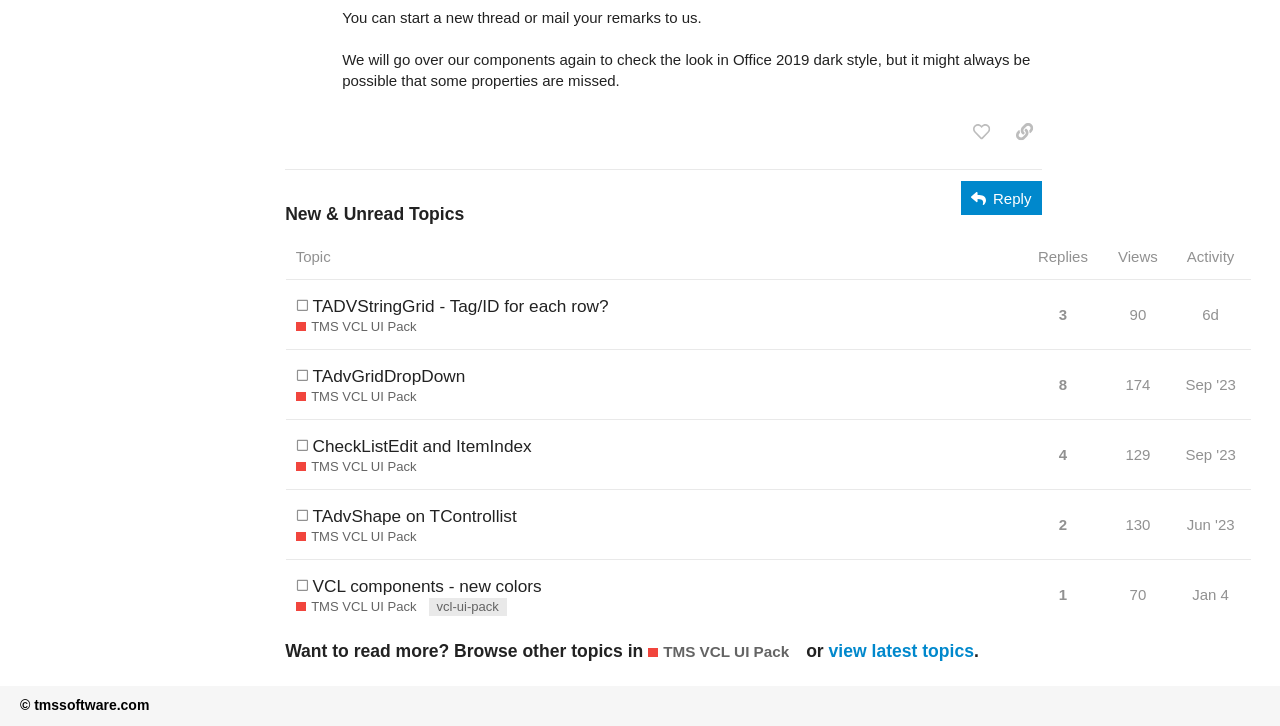Using the provided element description: "1", determine the bounding box coordinates of the corresponding UI element in the screenshot.

[0.823, 0.788, 0.838, 0.85]